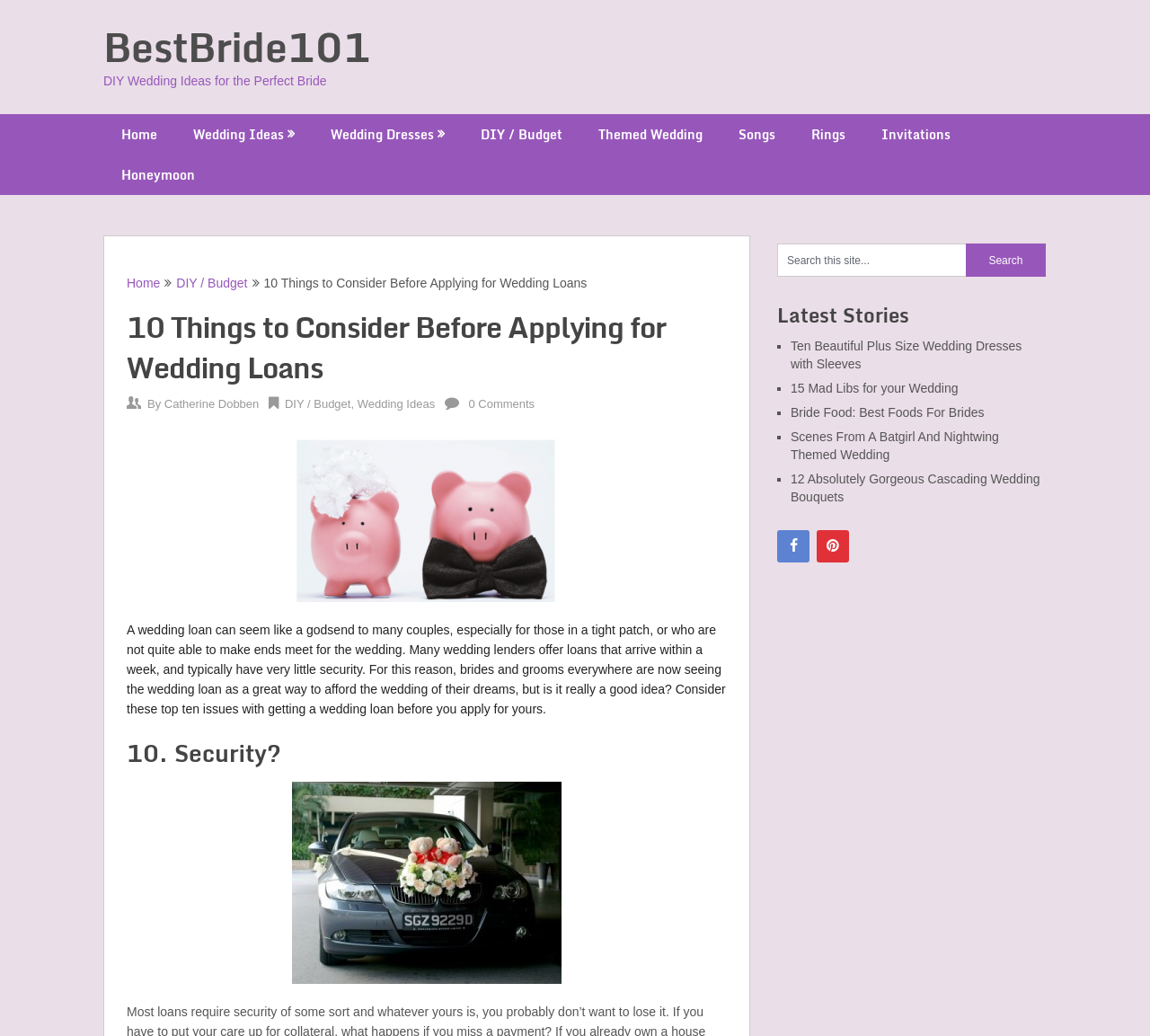Specify the bounding box coordinates of the area to click in order to execute this command: 'Click on the 'Home' link'. The coordinates should consist of four float numbers ranging from 0 to 1, and should be formatted as [left, top, right, bottom].

[0.09, 0.11, 0.152, 0.149]